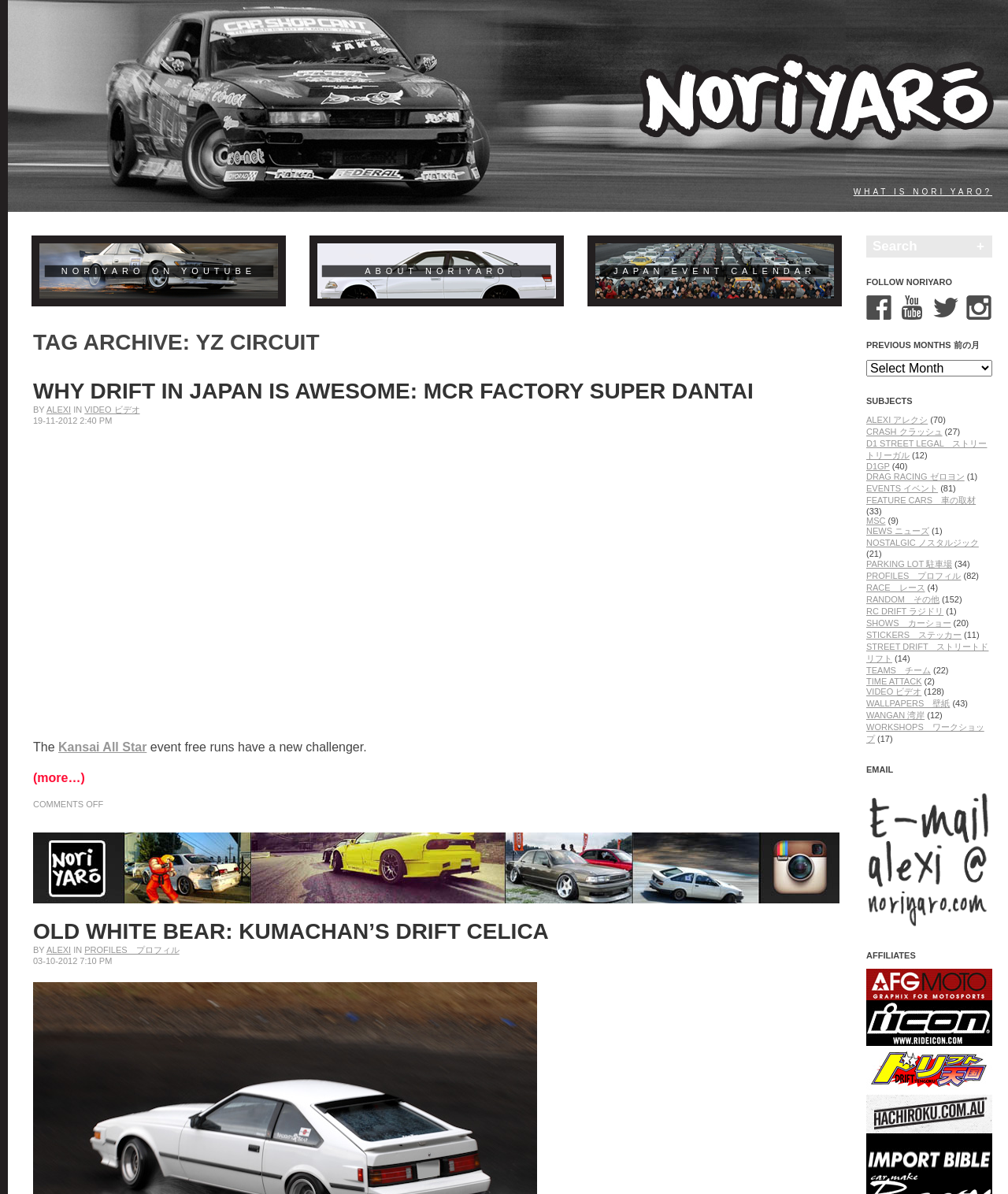Explain in detail what you observe on this webpage.

The webpage is about drifting in Japan and car life, with a focus on the YZ Circuit. At the top, there are four links: "WHAT IS NORI YARO?", "NORIYARO ON YOUTUBE", "ABOUT NORIYARO", and "JAPAN EVENT CALENDAR". Below these links, there is a heading "TAG ARCHIVE: YZ CIRCUIT" followed by an article section.

The article section contains several posts, each with a heading, text, and links. The first post is titled "WHY DRIFT IN JAPAN IS AWESOME: MCR FACTORY SUPER DANTAI" and has a link to the full article. Below the heading, there is a line of text "BY ALEXI" followed by a link to a video and a date "19-11-2012 2:40 PM". There is also an iframe and a link to "Continue reading WHY DRIFT IN JAPAN IS AWESOME: MCR Factory Super Dantai".

The second post is titled "OLD WHITE BEAR: KUMACHAN’S DRIFT CELICA" and has a similar structure to the first post. There are also several other posts on the page, but they are not fully visible.

On the right side of the page, there is a search box with a button and a heading "FOLLOW NORIYARO" followed by four social media links with images. Below these links, there is a heading "PREVIOUS MONTHS 前の月" with a dropdown menu and a list of links to previous months.

Further down, there is a heading "SUBJECTS" with a list of links to various topics, such as "ALEXI アレクシ", "CRASH クラッシュ", "D1 STREET LEGAL ストリートリーガル", and many others. Each link has a number in parentheses, indicating the number of posts related to that topic.